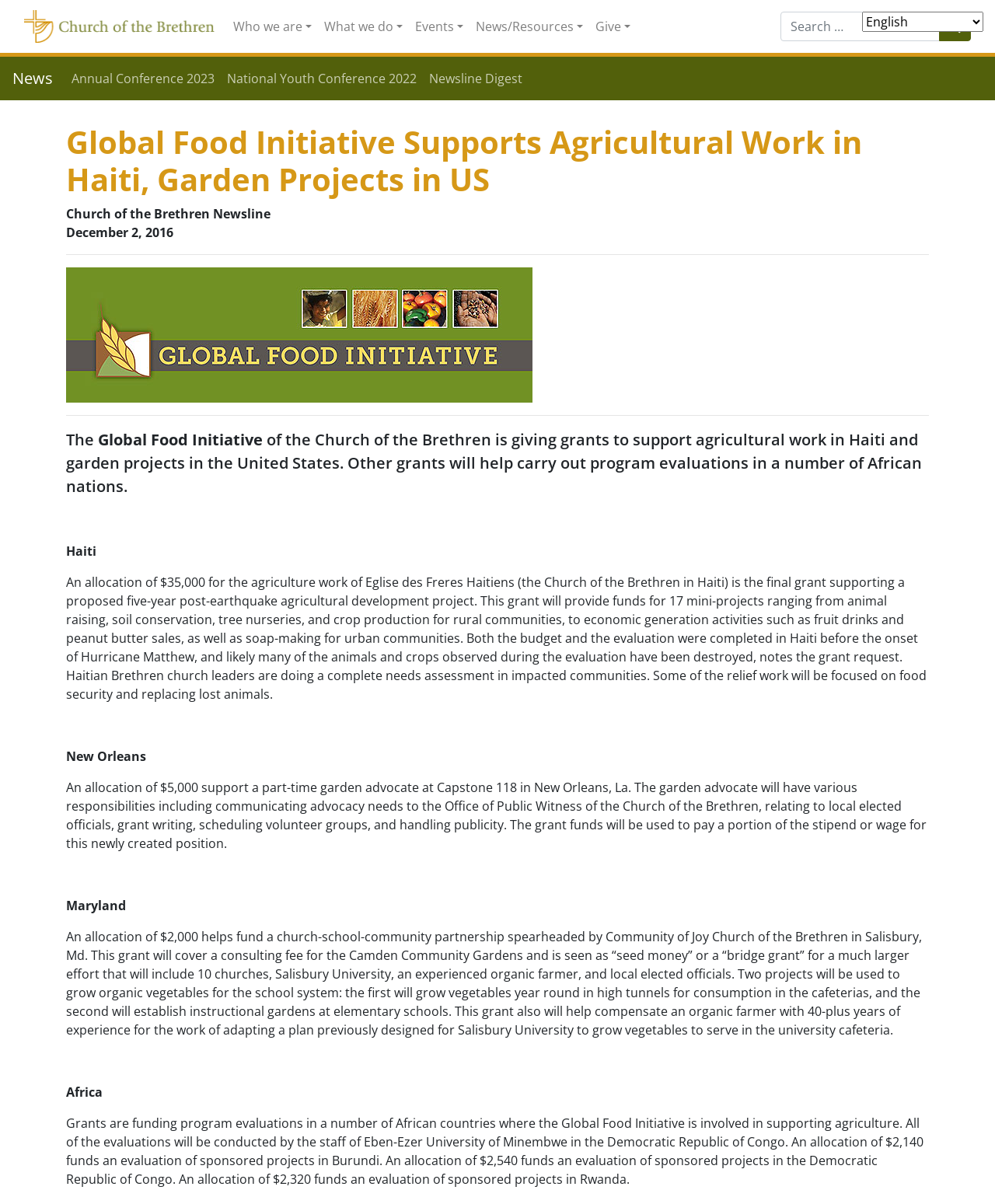What is the purpose of the Global Food Initiative?
Please respond to the question thoroughly and include all relevant details.

I read the article on the webpage and found that the Global Food Initiative is giving grants to support agricultural work in Haiti and garden projects in the United States. The initiative also helps carry out program evaluations in a number of African nations.